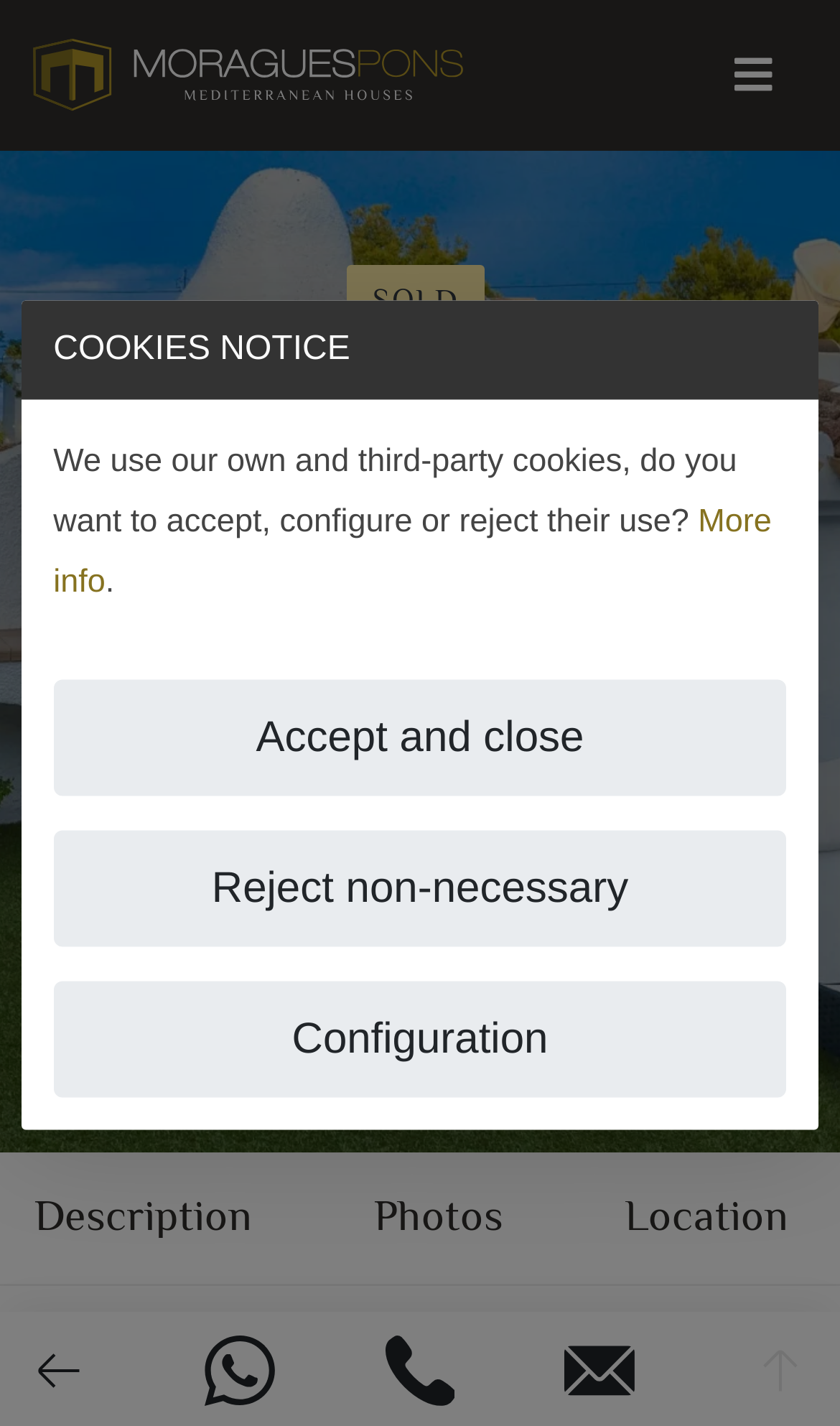Locate the bounding box coordinates of the clickable region necessary to complete the following instruction: "click on the product image". Provide the coordinates in the format of four float numbers between 0 and 1, i.e., [left, top, right, bottom].

None